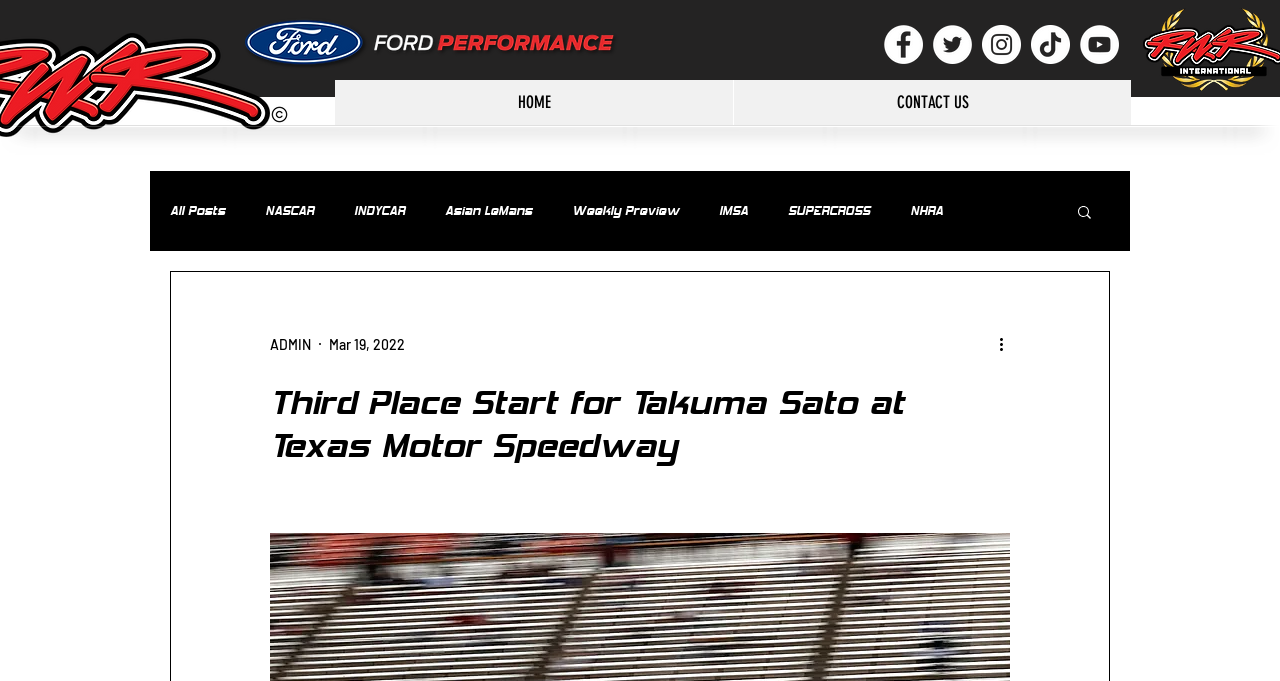Locate the bounding box coordinates of the element you need to click to accomplish the task described by this instruction: "Read more about NASCAR".

[0.207, 0.298, 0.245, 0.322]